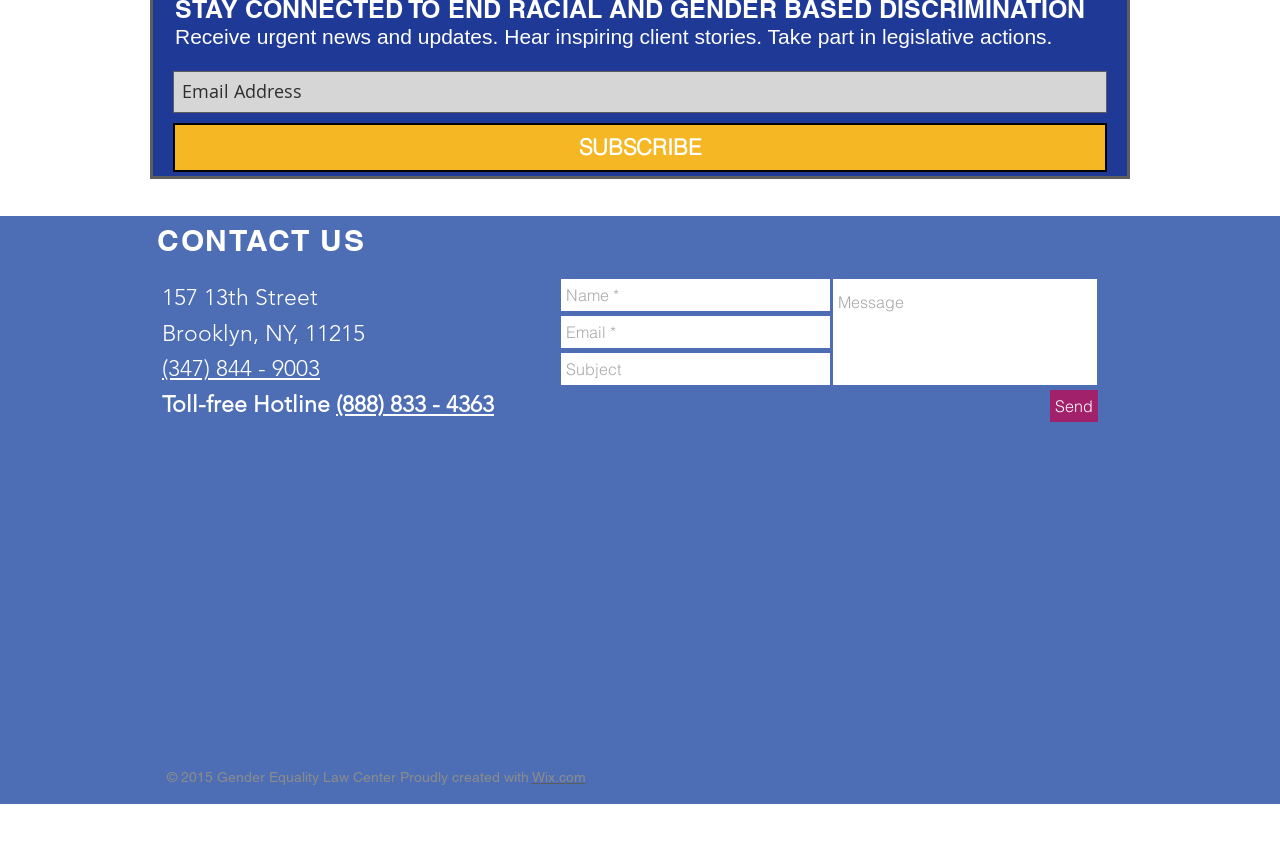Using the element description buy backlinks australia, predict the bounding box coordinates for the UI element. Provide the coordinates in (top-left x, top-left y, bottom-right x, bottom-right y) format with values ranging from 0 to 1.

None